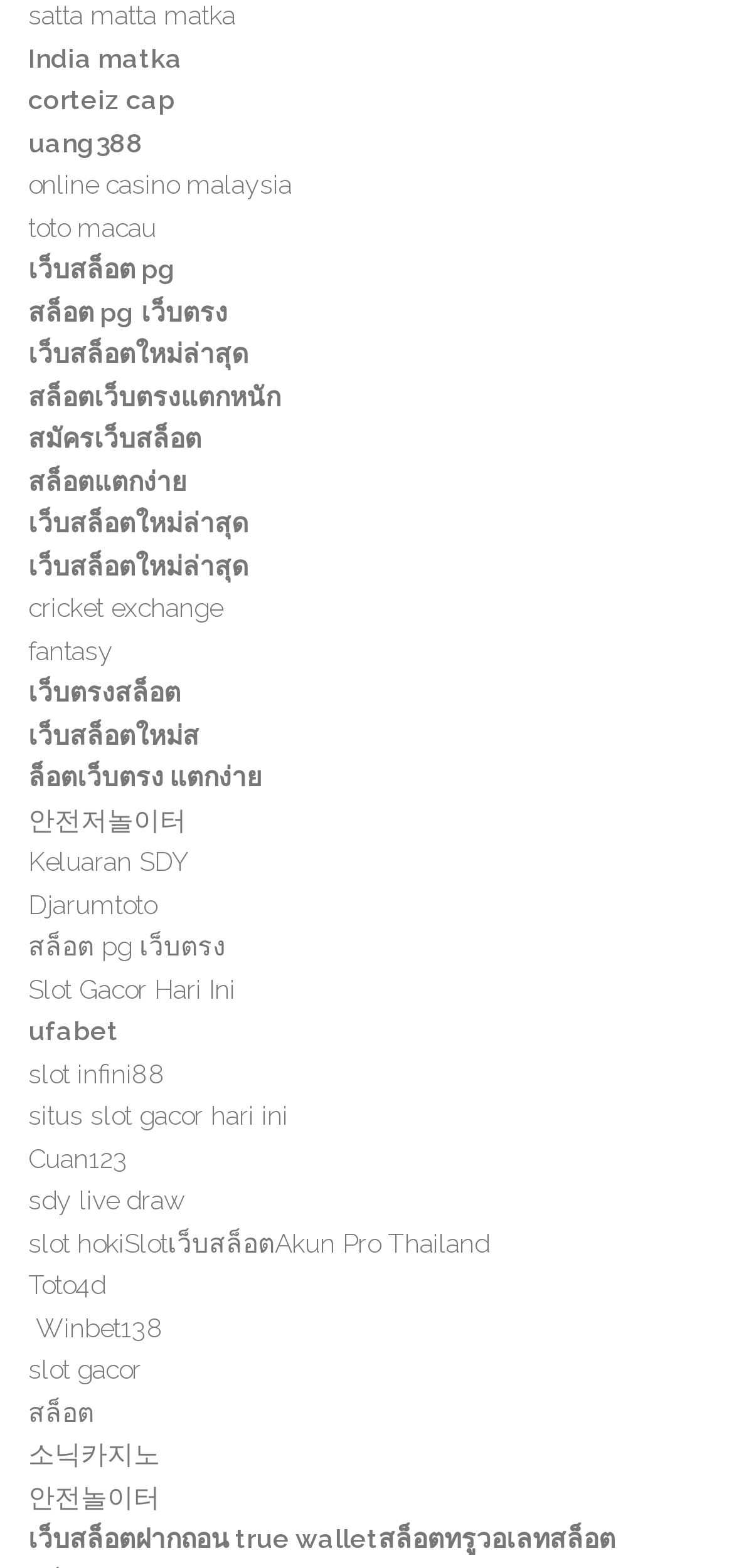Provide your answer to the question using just one word or phrase: What is the main purpose of this webpage?

Online gaming and betting